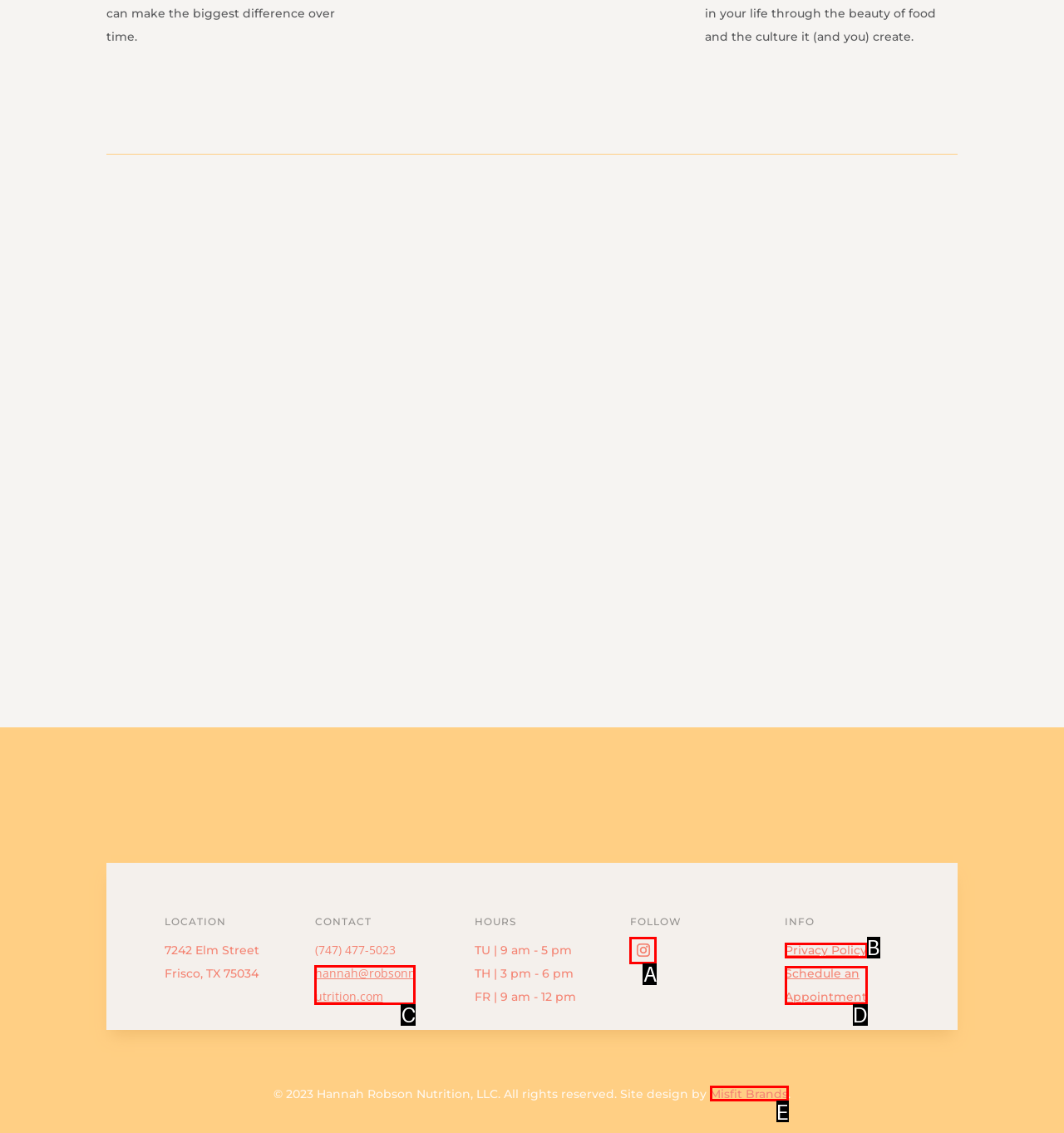Find the UI element described as: Schedule an Appointment
Reply with the letter of the appropriate option.

D